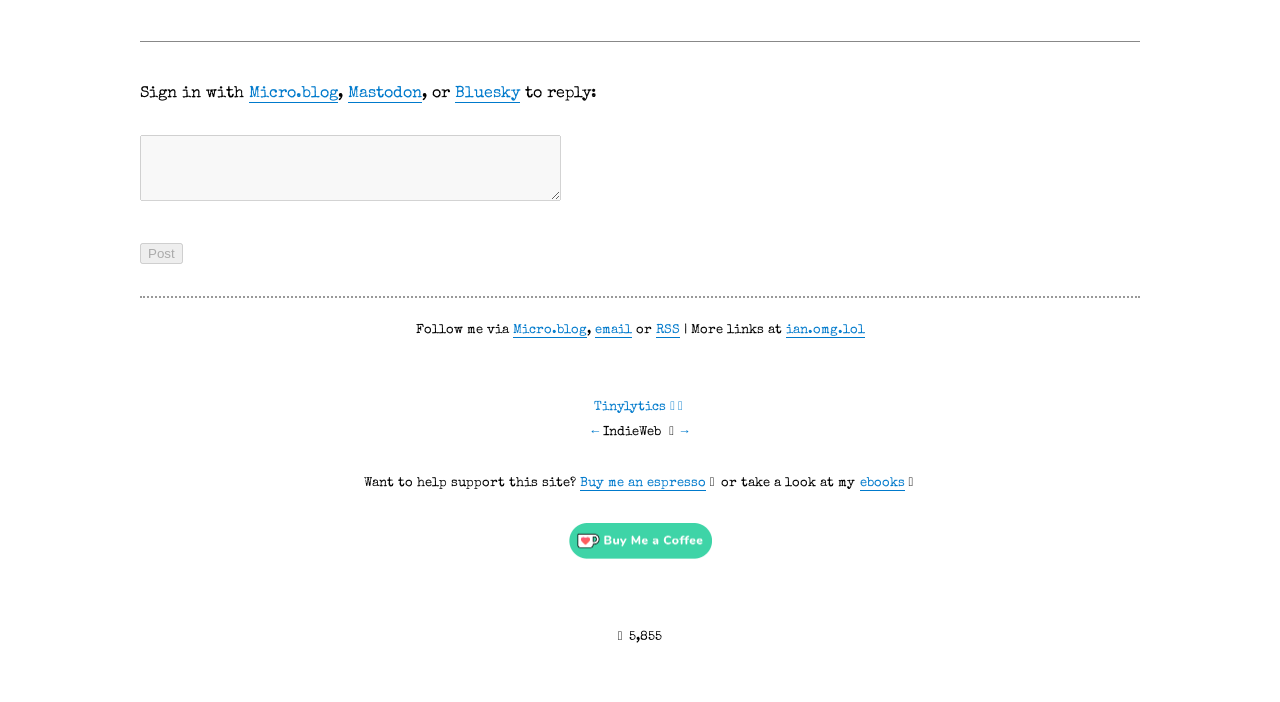Bounding box coordinates are to be given in the format (top-left x, top-left y, bottom-right x, bottom-right y). All values must be floating point numbers between 0 and 1. Provide the bounding box coordinate for the UI element described as: Buy me an espresso

[0.453, 0.68, 0.551, 0.7]